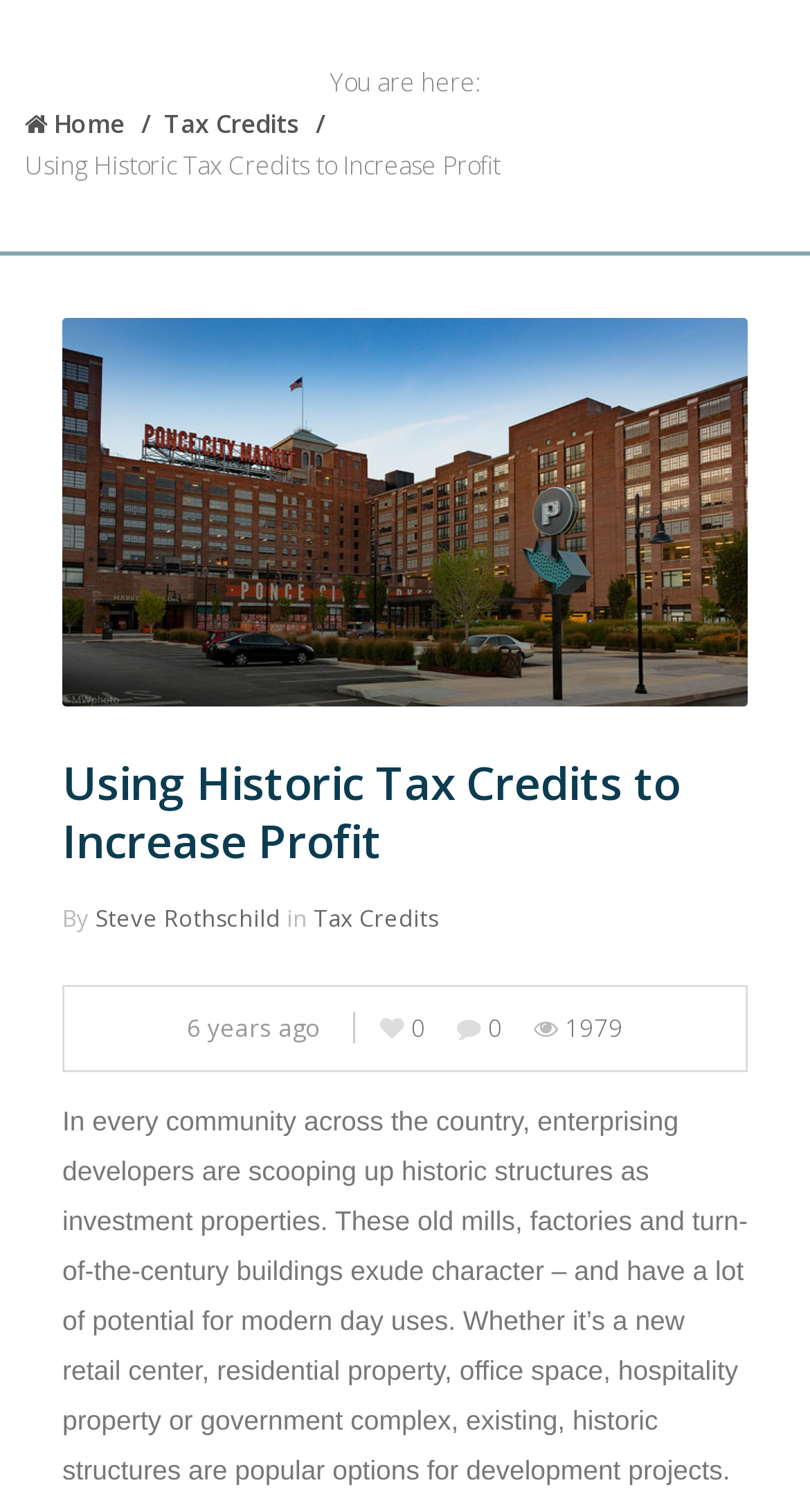Using the information in the image, could you please answer the following question in detail:
How many social media sharing links are present?

I counted the social media sharing links at the bottom of the page, which are represented by icons. There are three links: a Facebook link, a Twitter link, and a LinkedIn link.